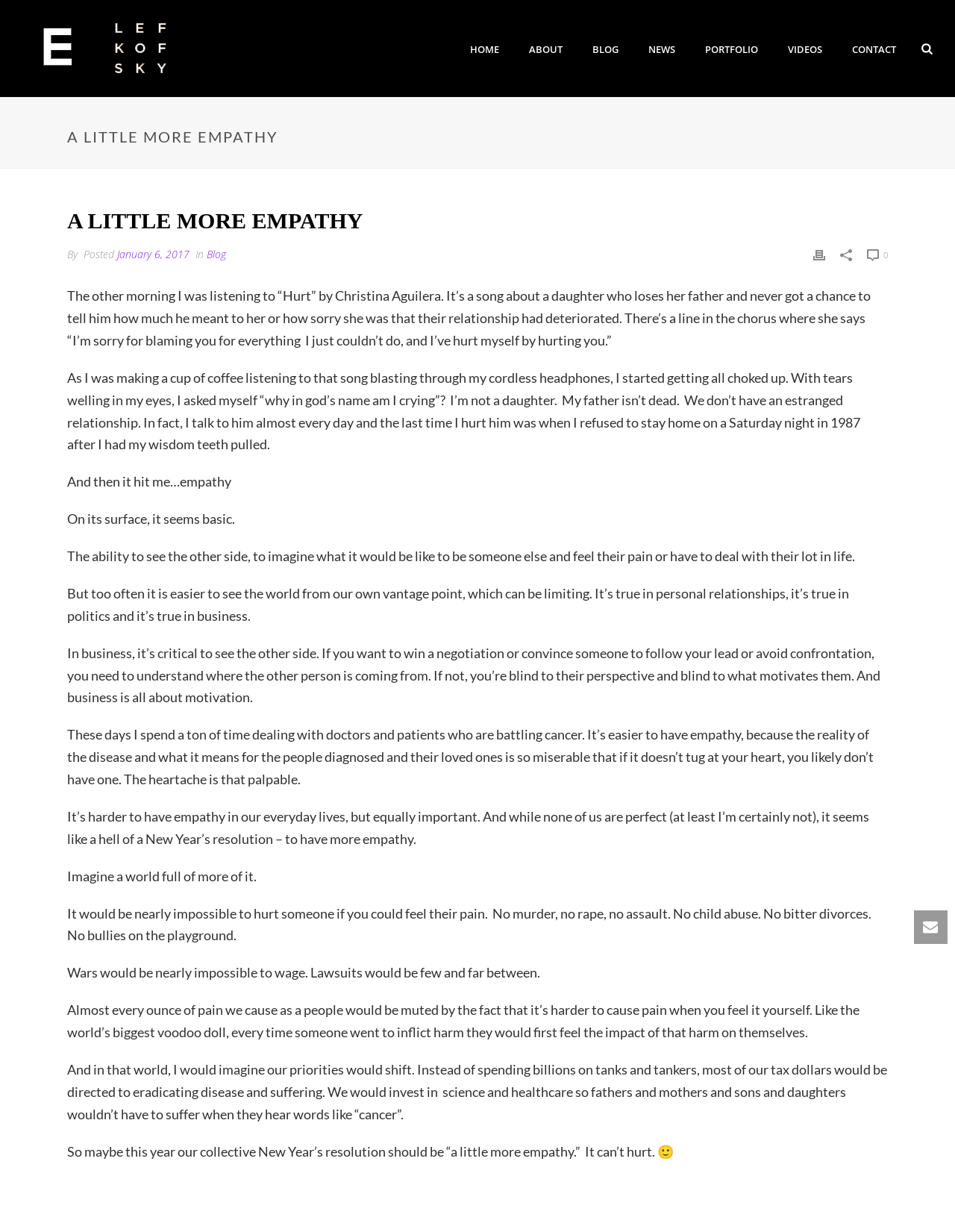Calculate the bounding box coordinates for the UI element based on the following description: "Zoom in". Ensure the coordinates are four float numbers between 0 and 1, i.e., [left, top, right, bottom].

None